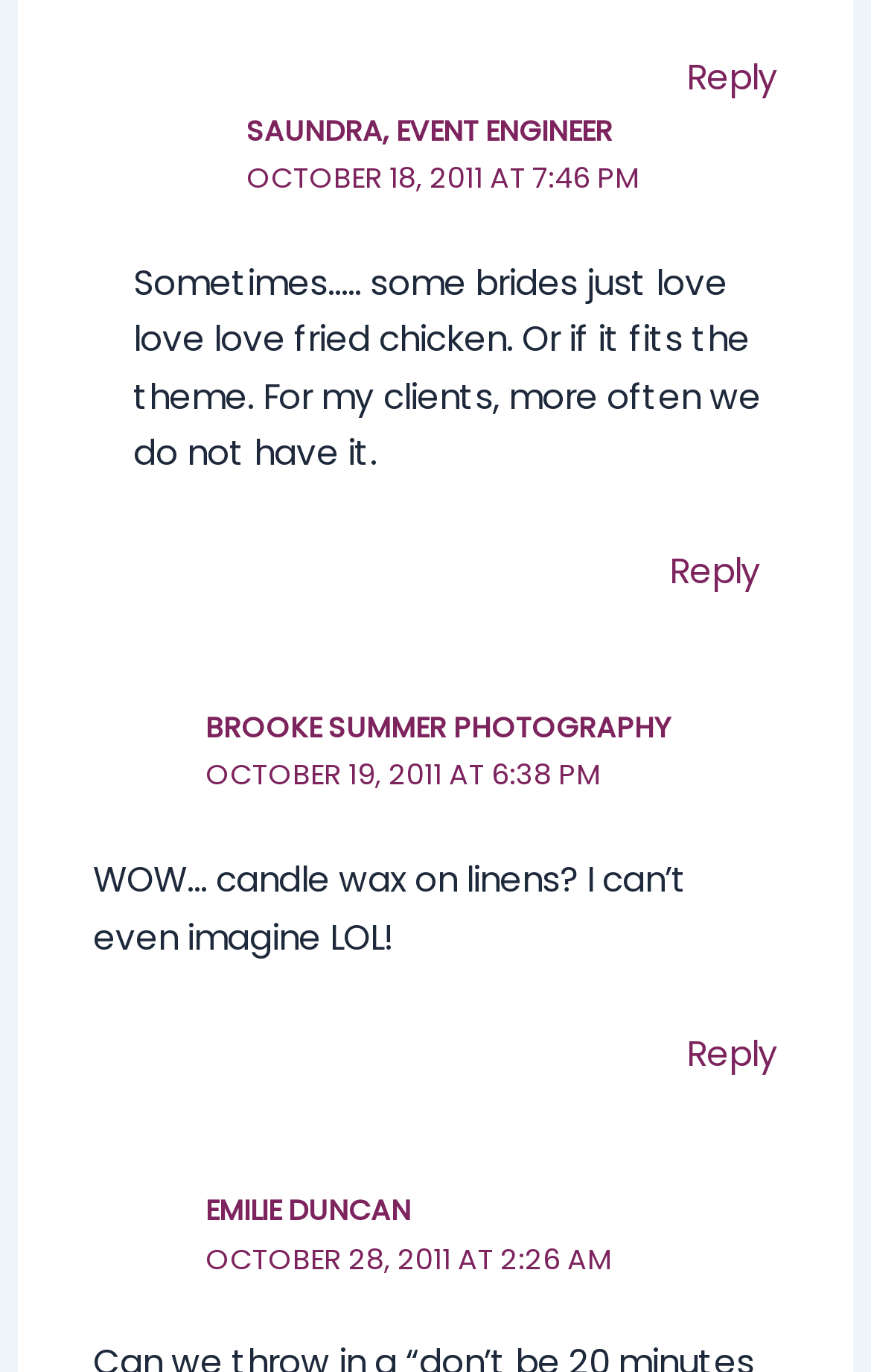Highlight the bounding box coordinates of the region I should click on to meet the following instruction: "Reply to Saundra, Event Engineer".

[0.769, 0.399, 0.874, 0.433]